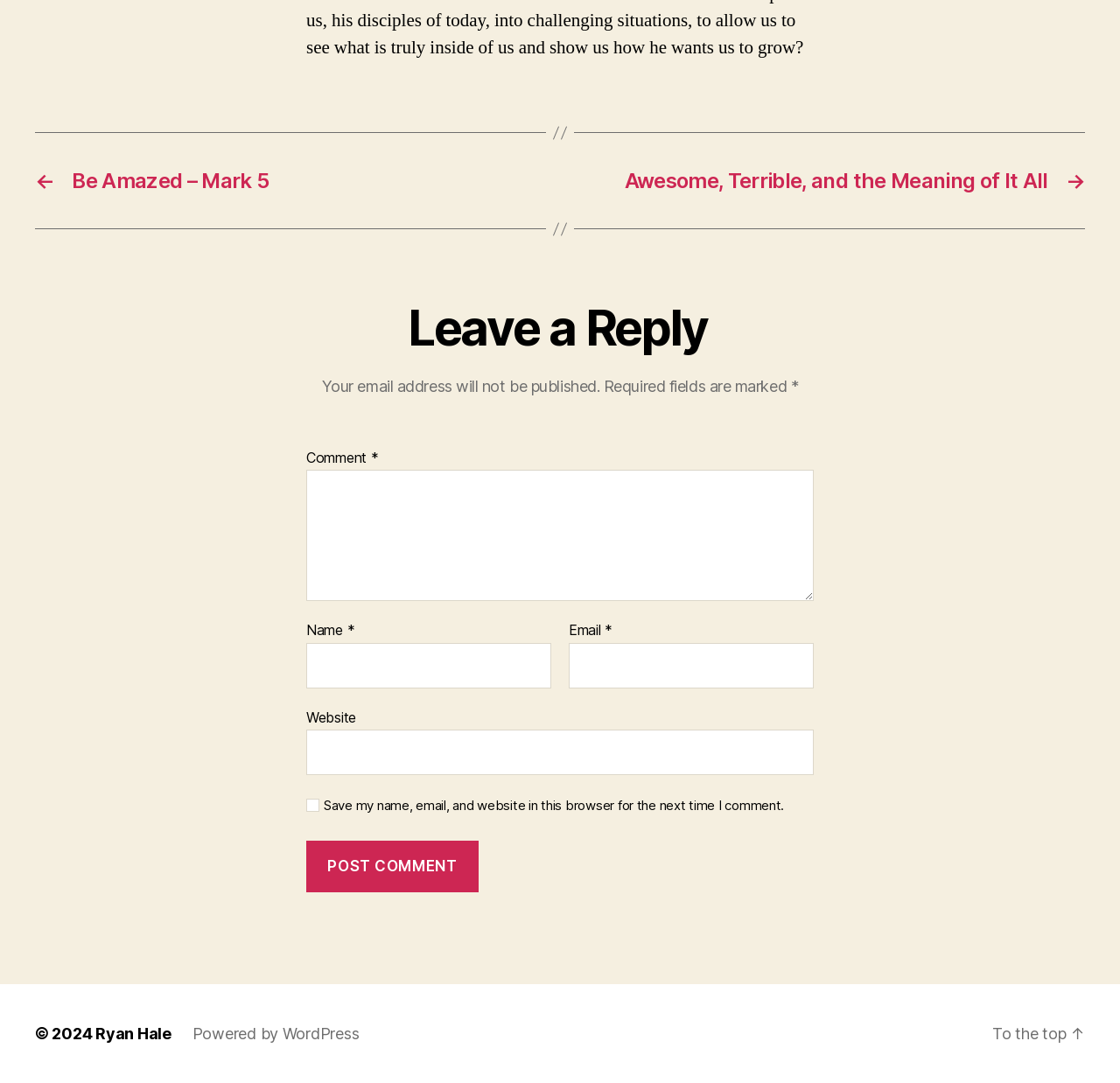What is the purpose of the 'Post Comment' button?
Answer the question with a detailed and thorough explanation.

The 'Post Comment' button is located at the bottom of the comment form, and its purpose is to submit the comment after filling in the required fields, such as name, email, and comment text.